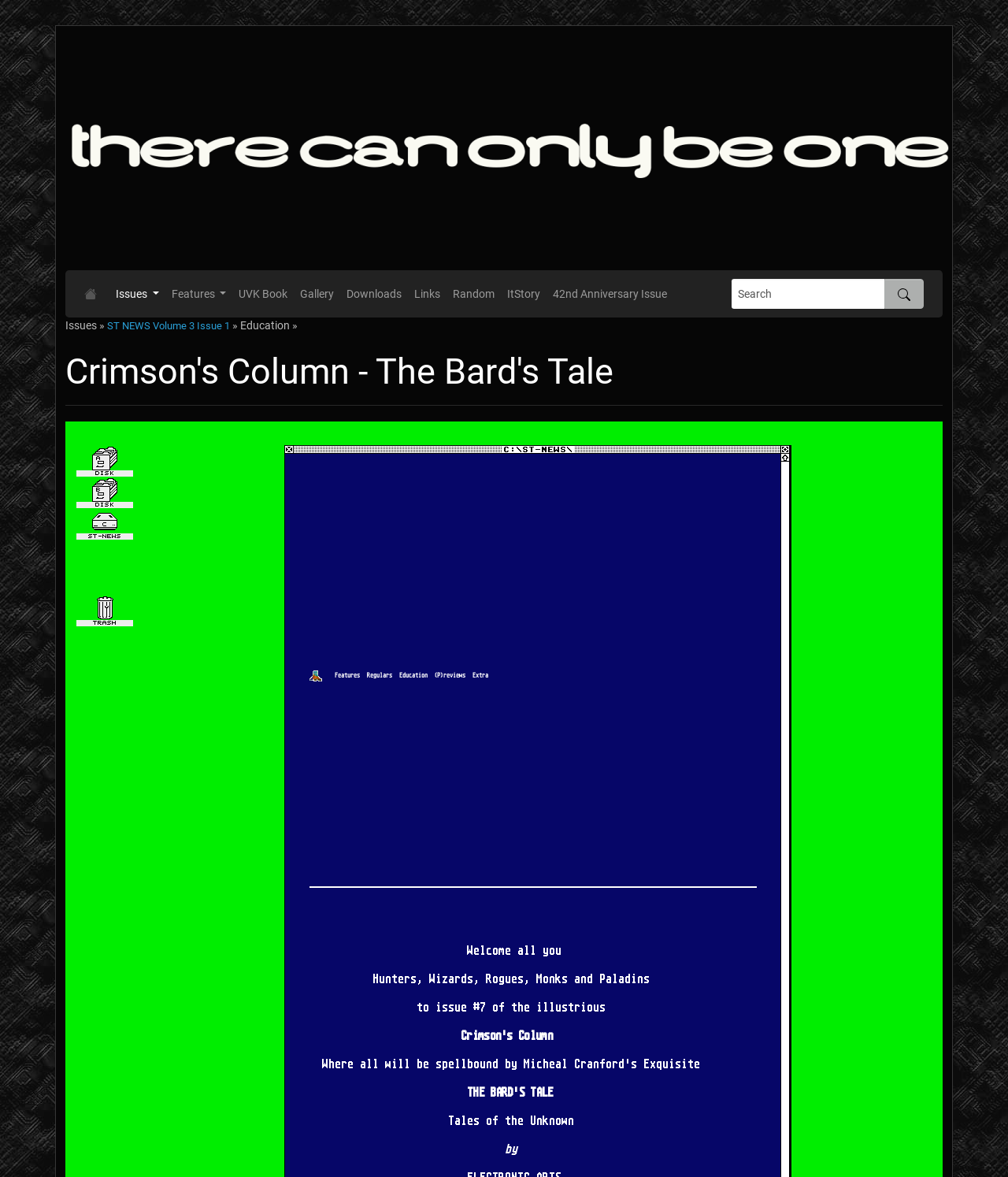Identify the bounding box coordinates of the HTML element based on this description: "Regulars".

[0.395, 0.401, 0.457, 0.413]